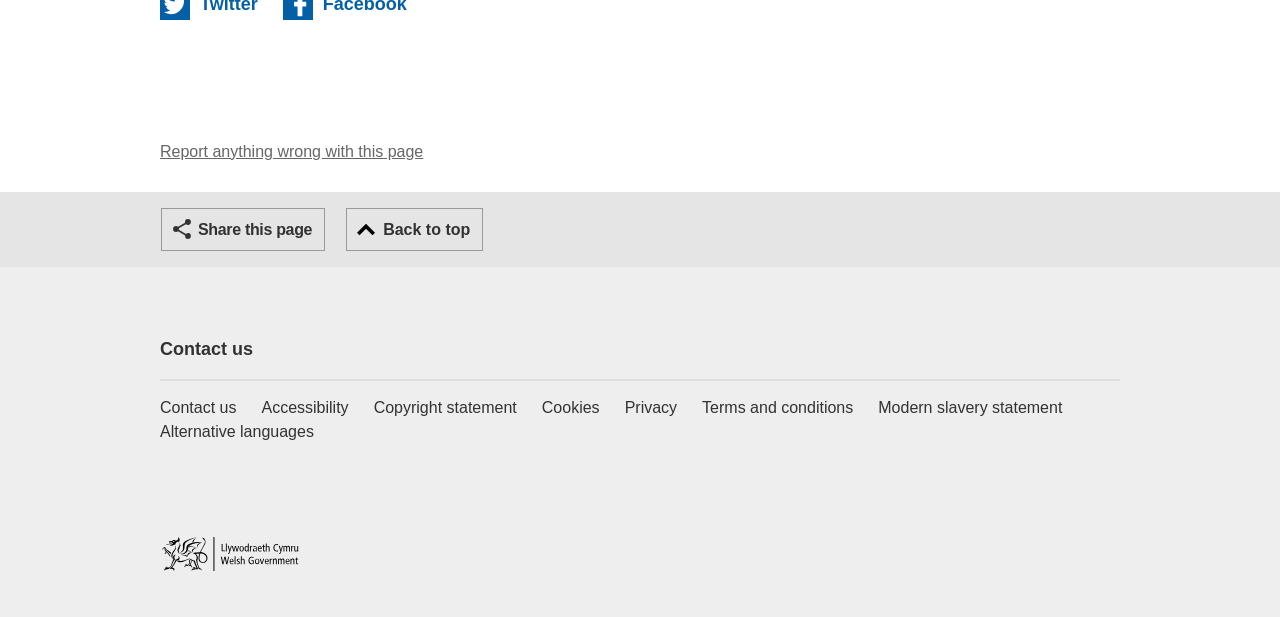What is the function of the 'Back to top' button?
From the details in the image, provide a complete and detailed answer to the question.

The 'Back to top' button is located near the 'Share this page' button, and its position suggests that it is used to scroll back to the top of the webpage, likely after the user has scrolled down.